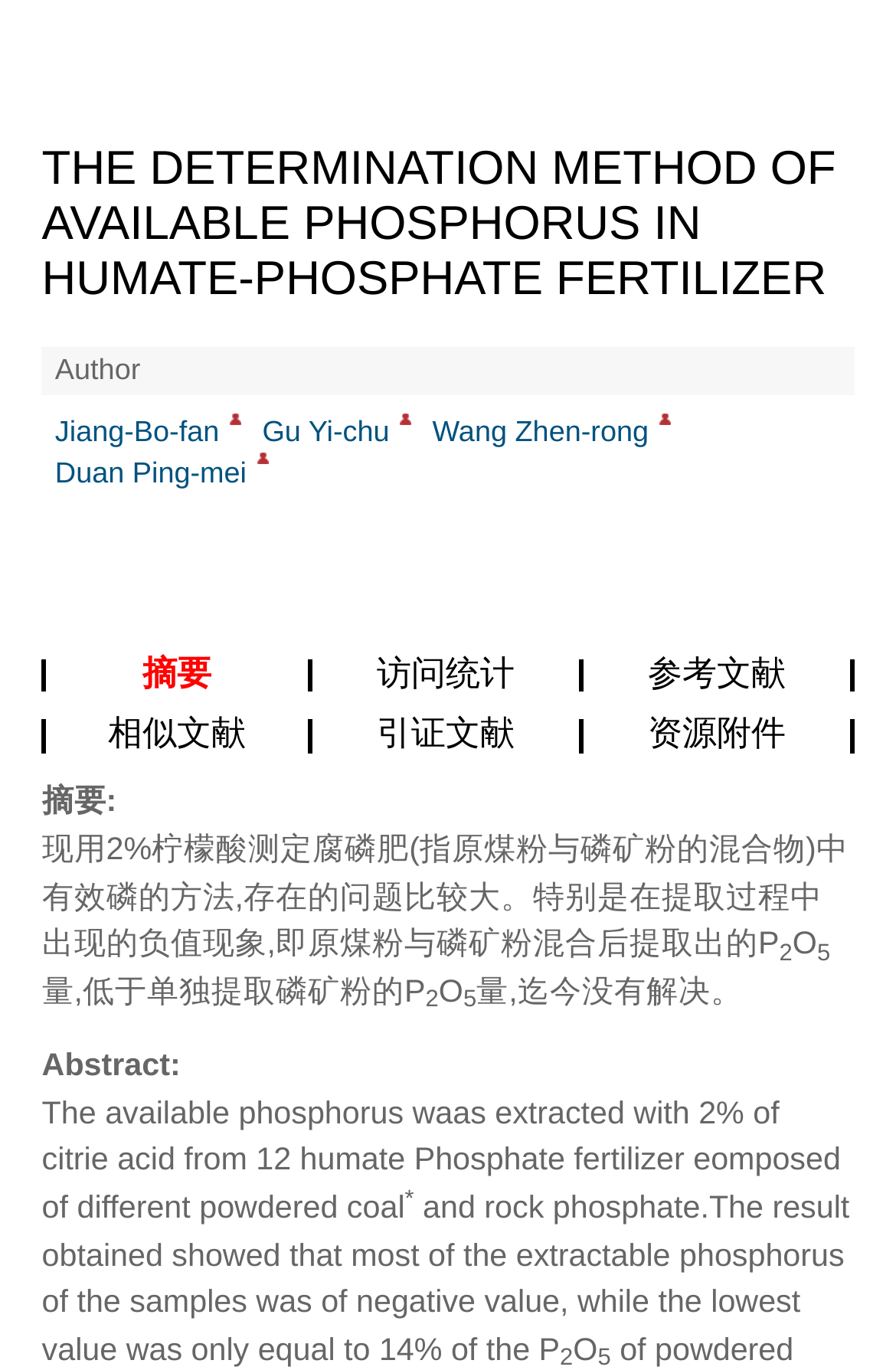Specify the bounding box coordinates (top-left x, top-left y, bottom-right x, bottom-right y) of the UI element in the screenshot that matches this description: CONTACT US TODAY

None